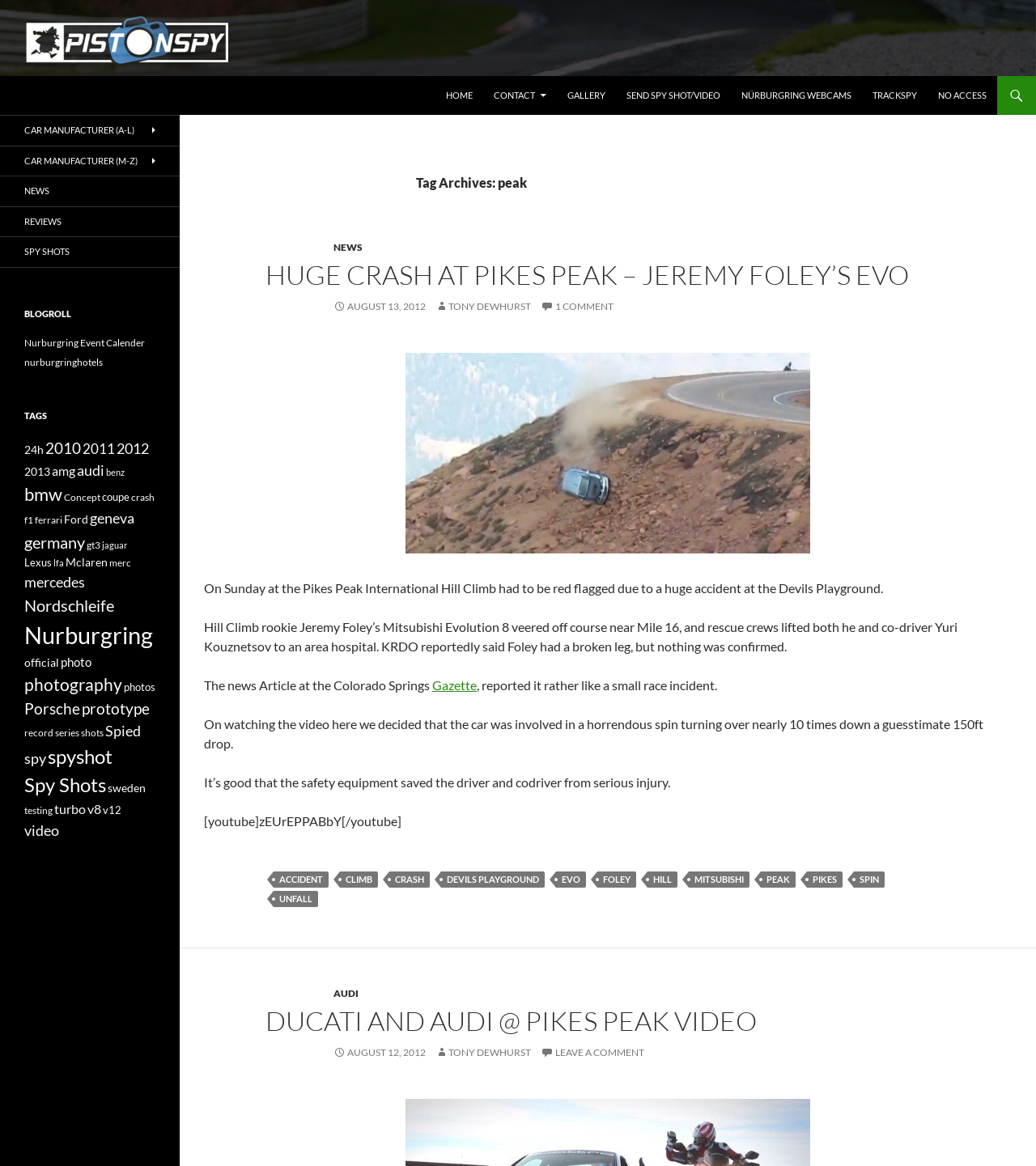Respond to the following query with just one word or a short phrase: 
What is the name of the website?

Pistonspy Nurburgring and Motorsport Photography and News